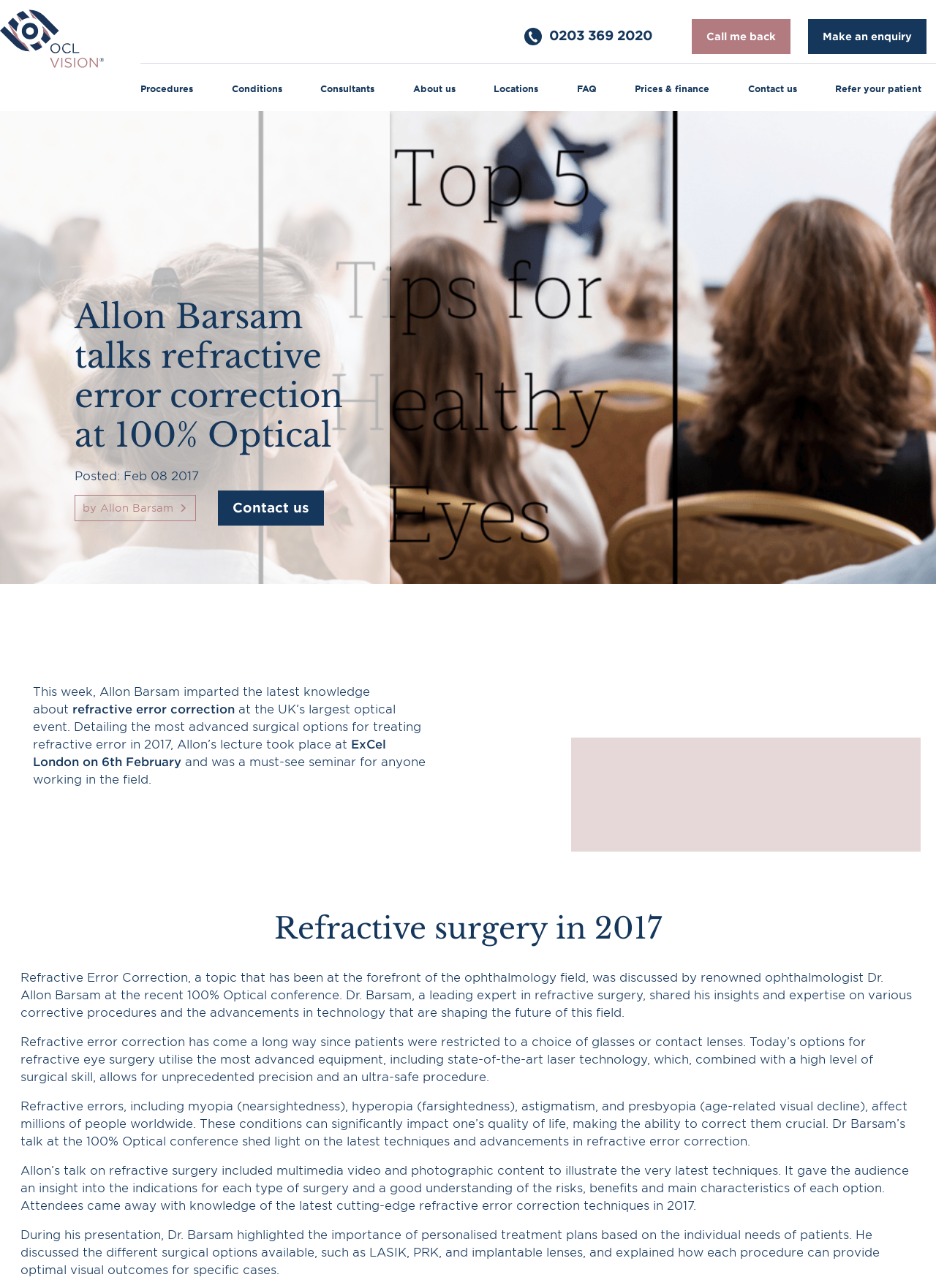What type of content did Allon Barsam's talk include?
Please answer the question with a detailed and comprehensive explanation.

According to the webpage, Allon Barsam's talk on refractive surgery included multimedia video and photographic content to illustrate the latest techniques, which gave the audience an insight into the indications for each type of surgery and a good understanding of the risks, benefits, and main characteristics of each option.